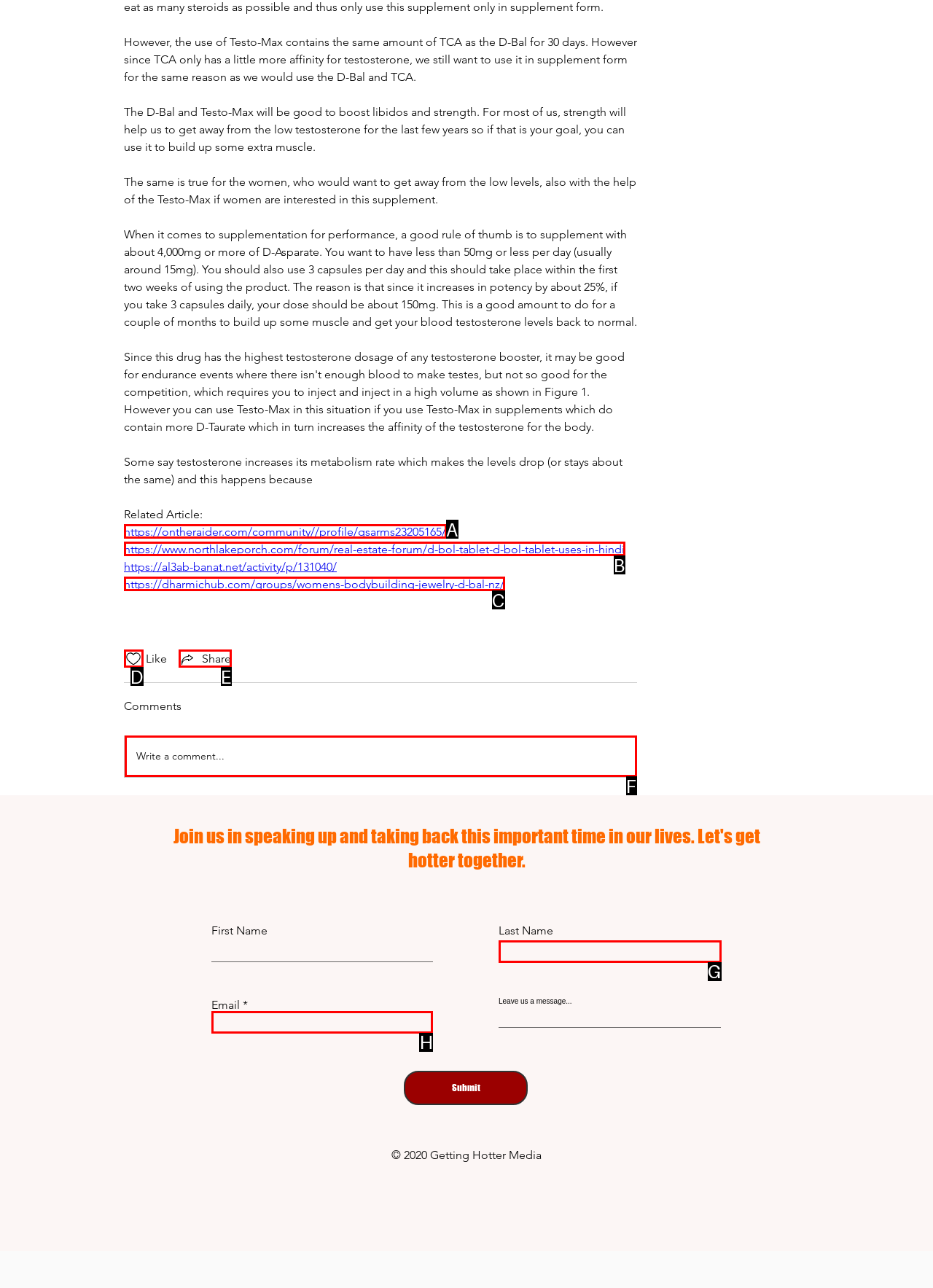Tell me the correct option to click for this task: Enter your email address
Write down the option's letter from the given choices.

H